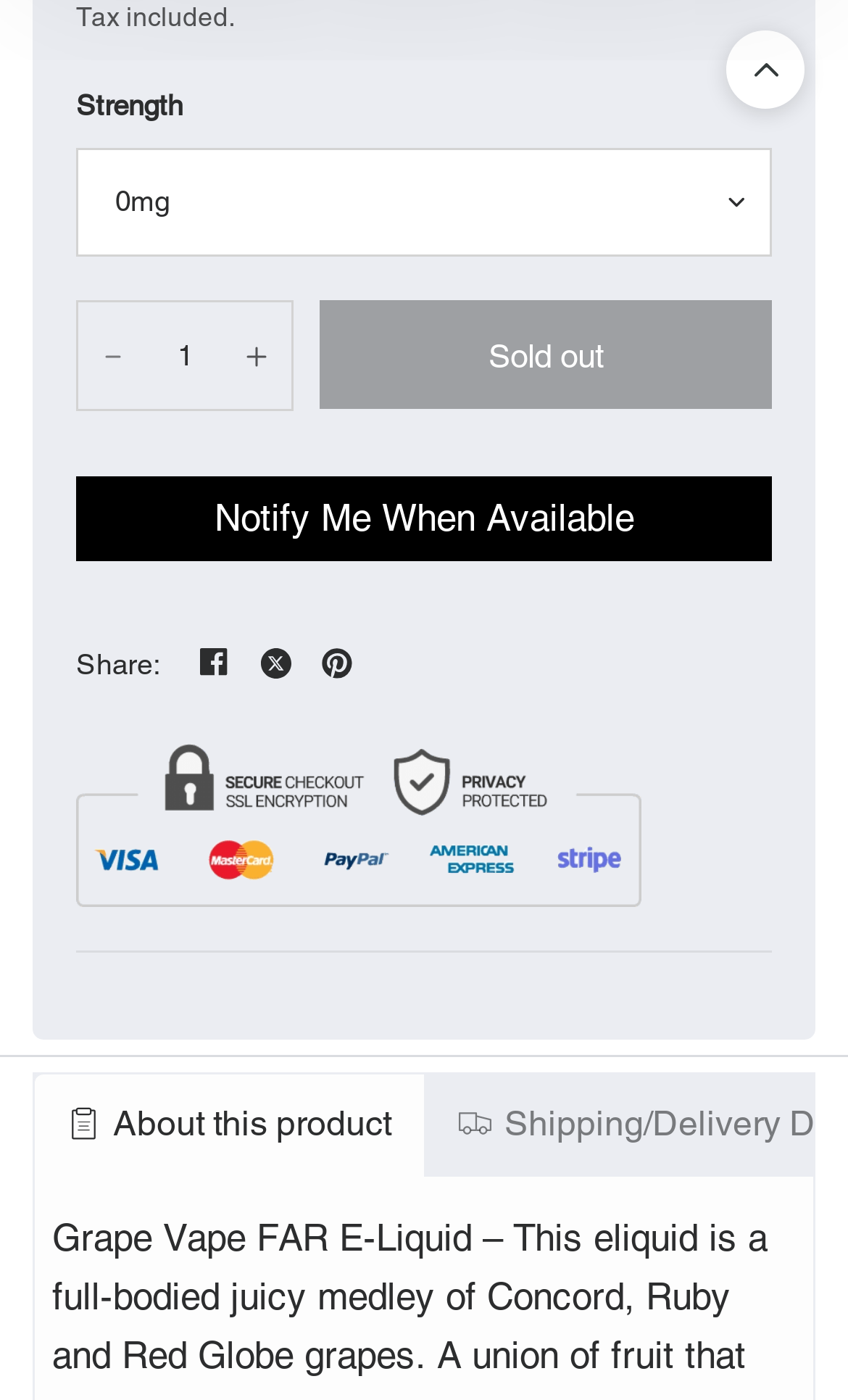Extract the bounding box coordinates for the UI element described as: "About this product".

[0.038, 0.766, 0.5, 0.84]